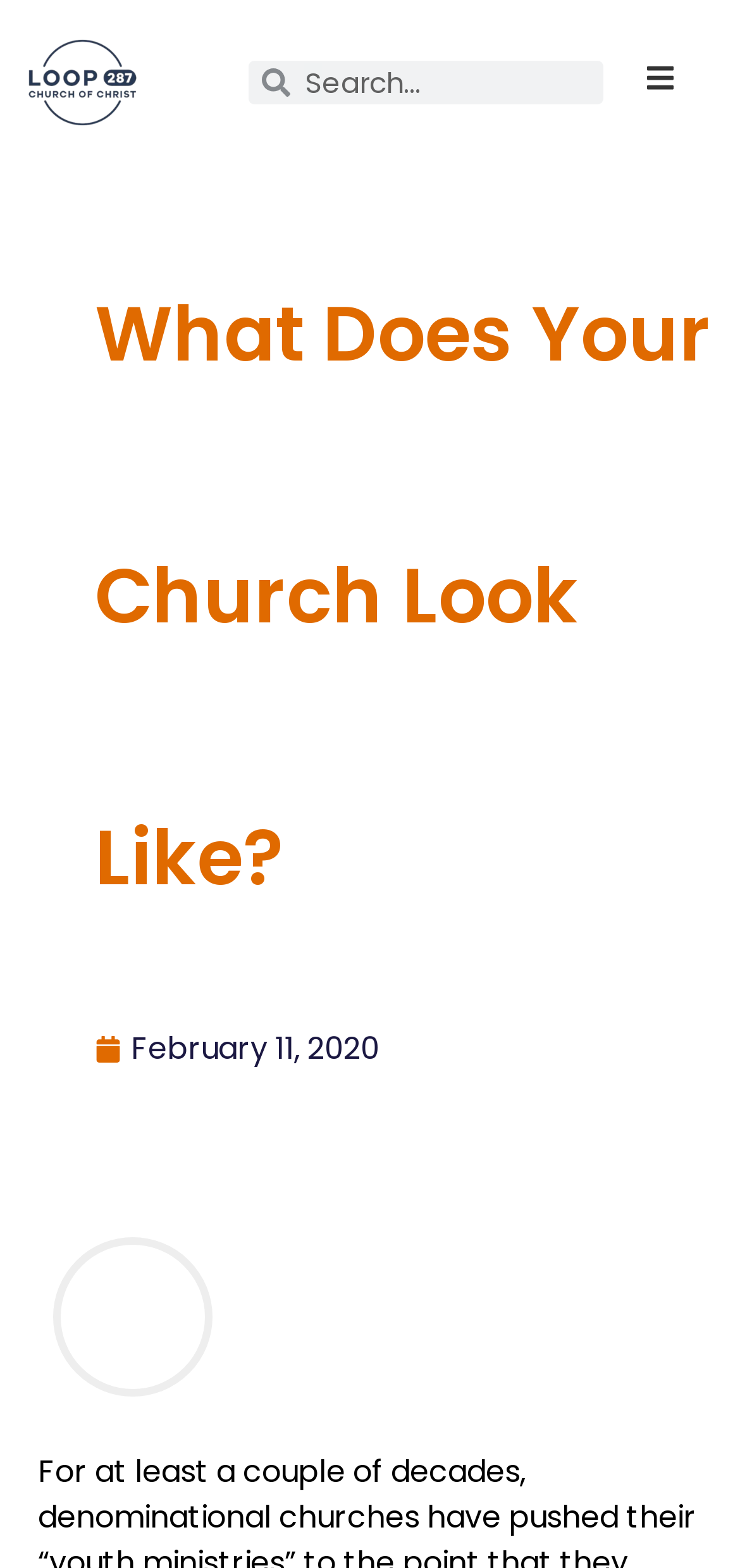Please reply with a single word or brief phrase to the question: 
What is the date mentioned on the webpage?

February 11, 2020